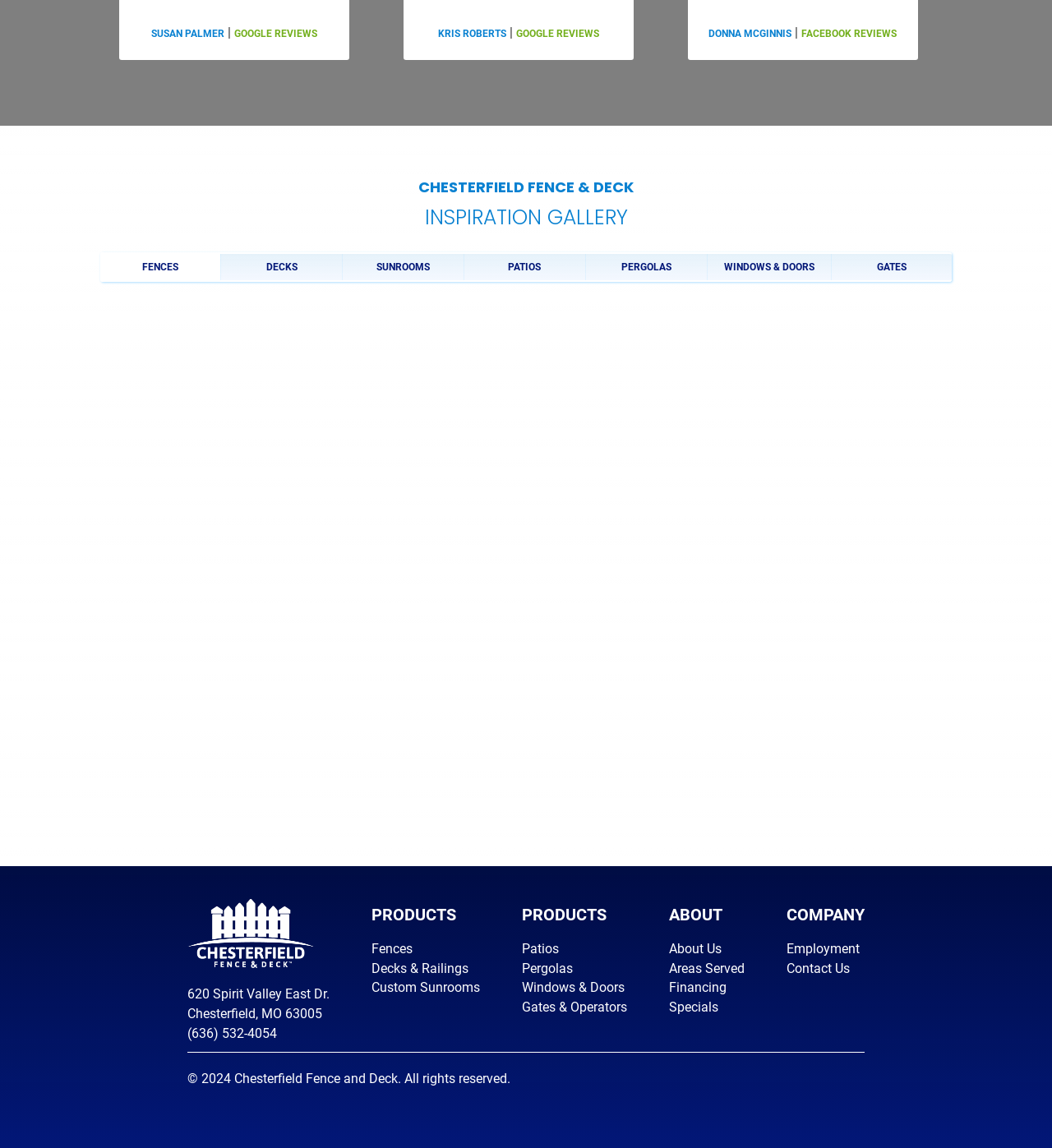How many review sources are mentioned?
Look at the image and respond to the question as thoroughly as possible.

The review sources mentioned are Google Reviews and Facebook Reviews, which can be found in the StaticText elements with the text 'GOOGLE REVIEWS' and 'FACEBOOK REVIEWS' respectively.